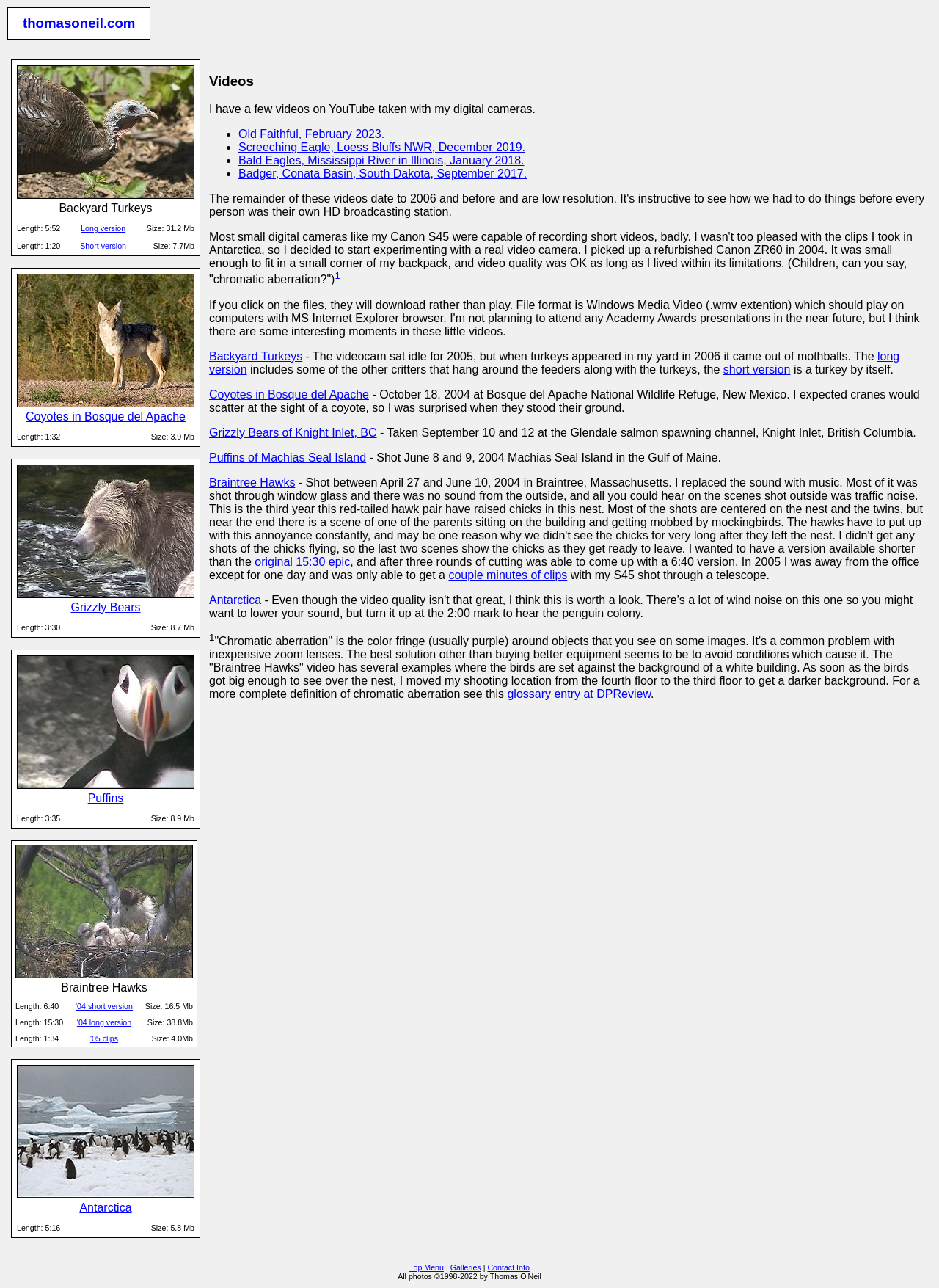Find the bounding box coordinates of the area that needs to be clicked in order to achieve the following instruction: "Click on the link to watch Puffins video". The coordinates should be specified as four float numbers between 0 and 1, i.e., [left, top, right, bottom].

[0.018, 0.605, 0.207, 0.625]